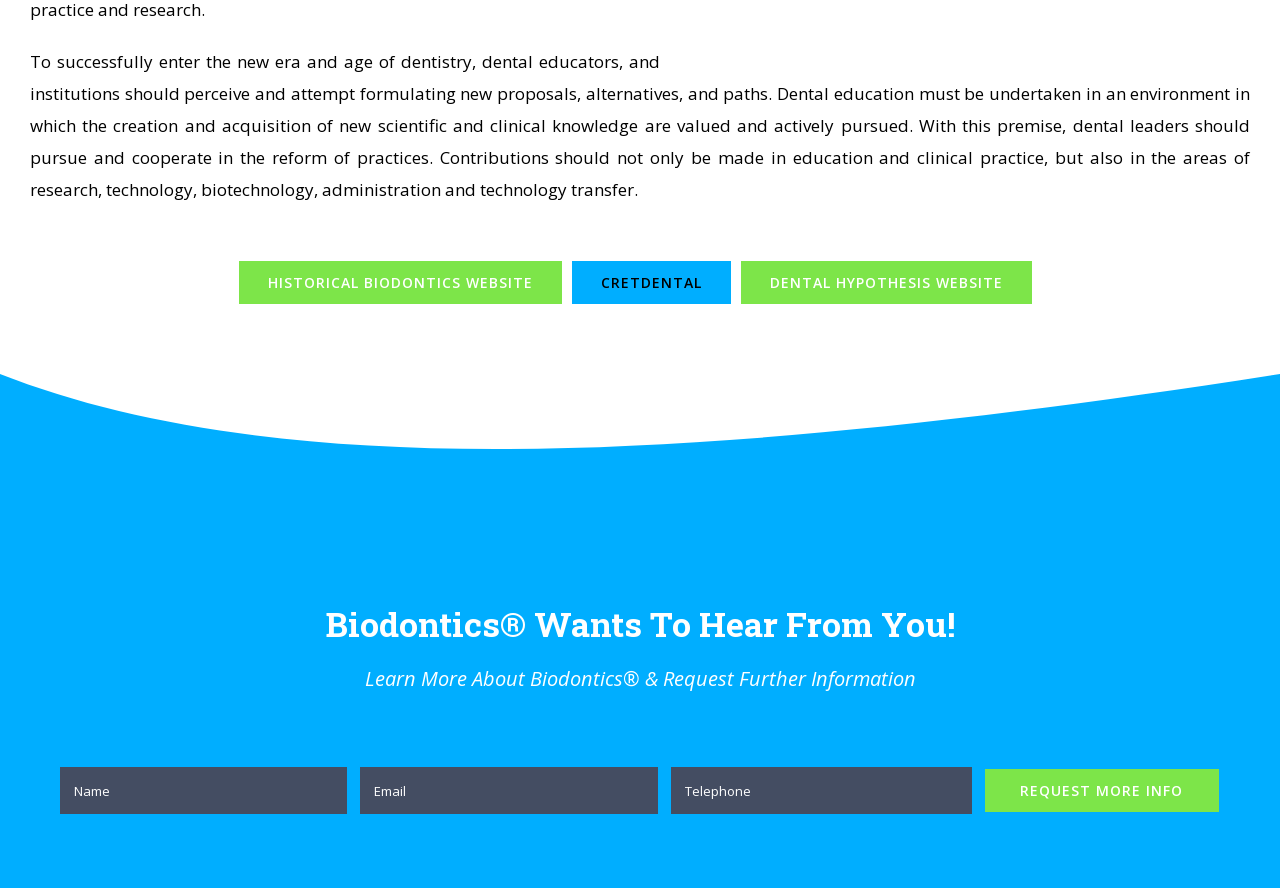What can you do with the links at the top? Please answer the question using a single word or phrase based on the image.

Visit related websites